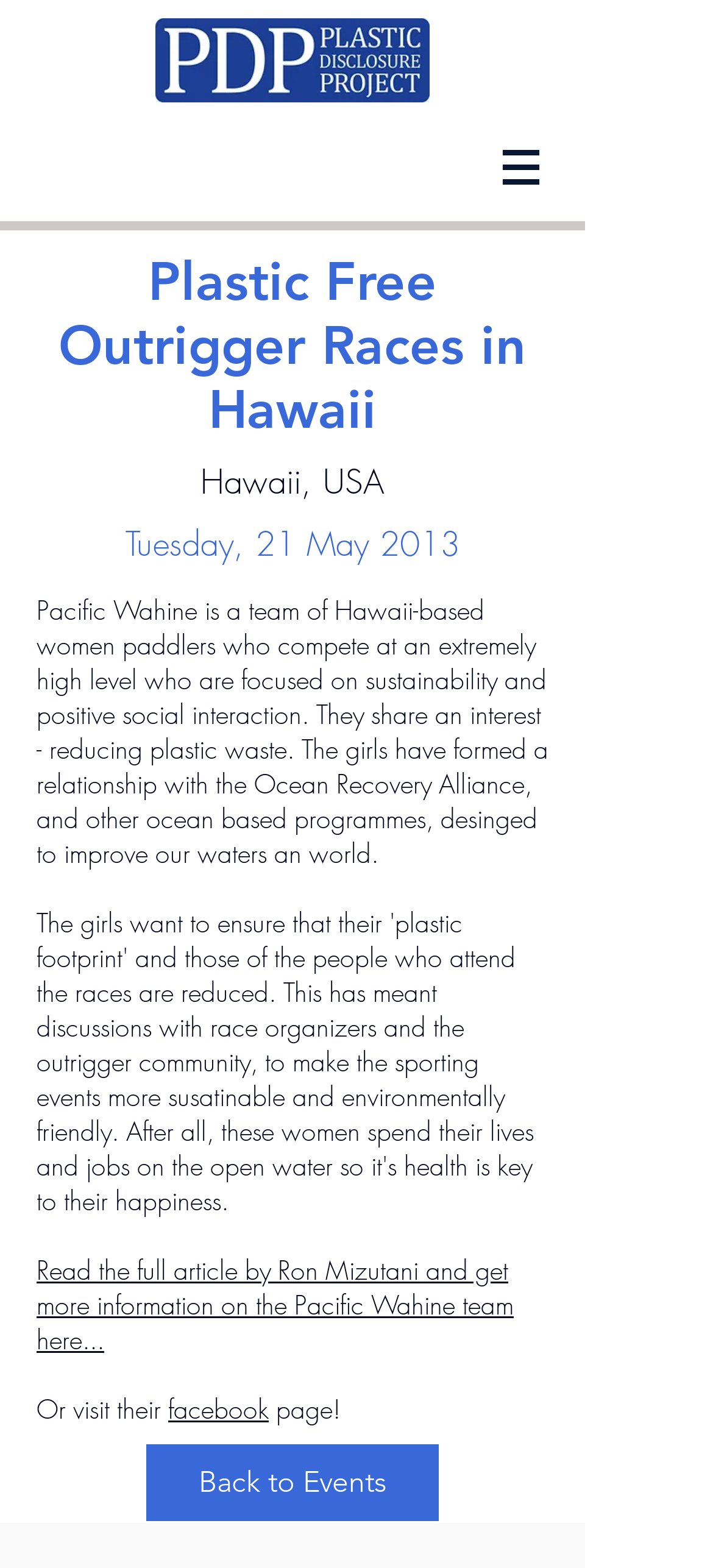Determine the bounding box of the UI component based on this description: "facebook". The bounding box coordinates should be four float values between 0 and 1, i.e., [left, top, right, bottom].

[0.236, 0.887, 0.377, 0.909]